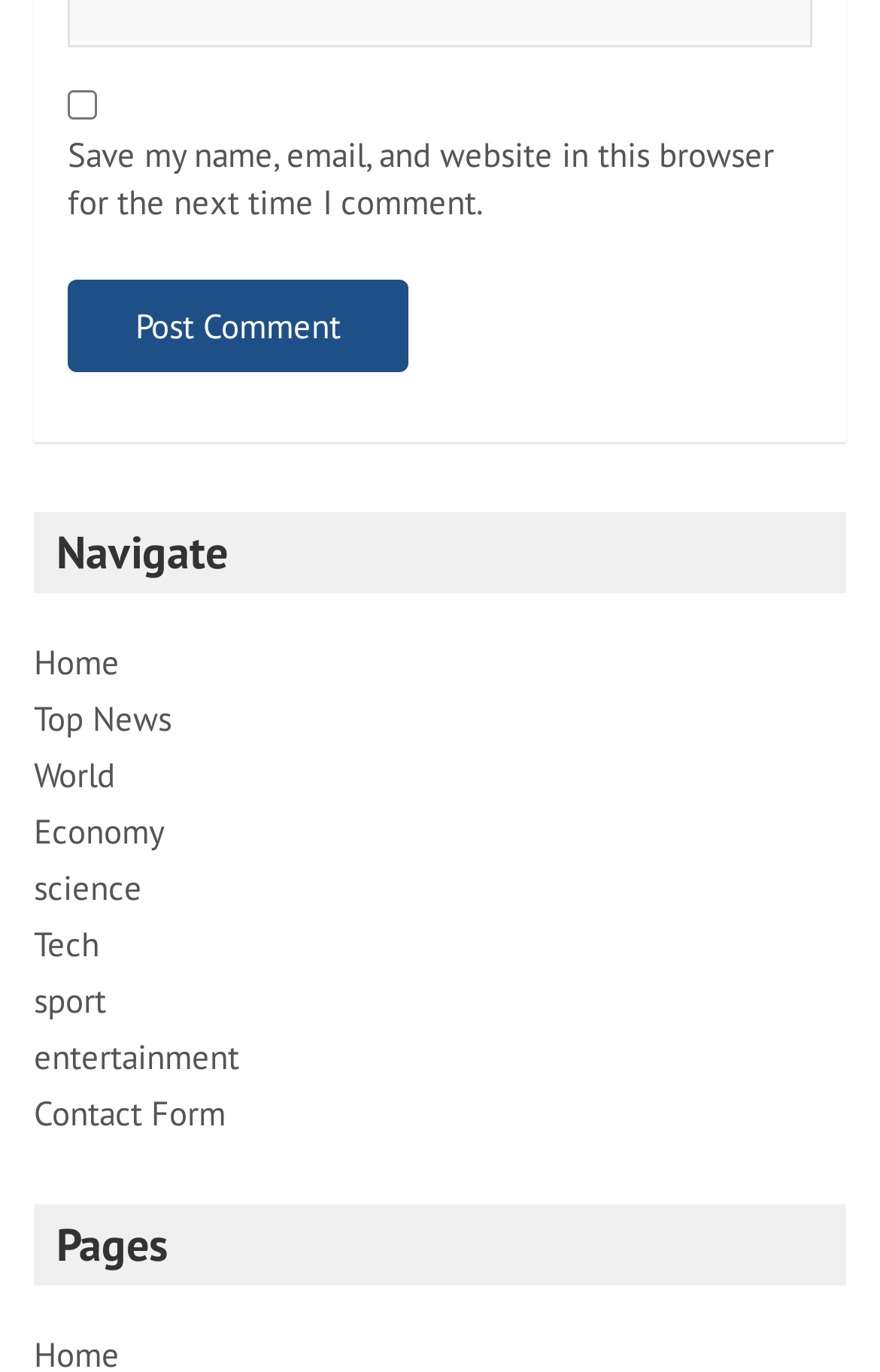Respond to the question with just a single word or phrase: 
What is the second section on the webpage?

Pages